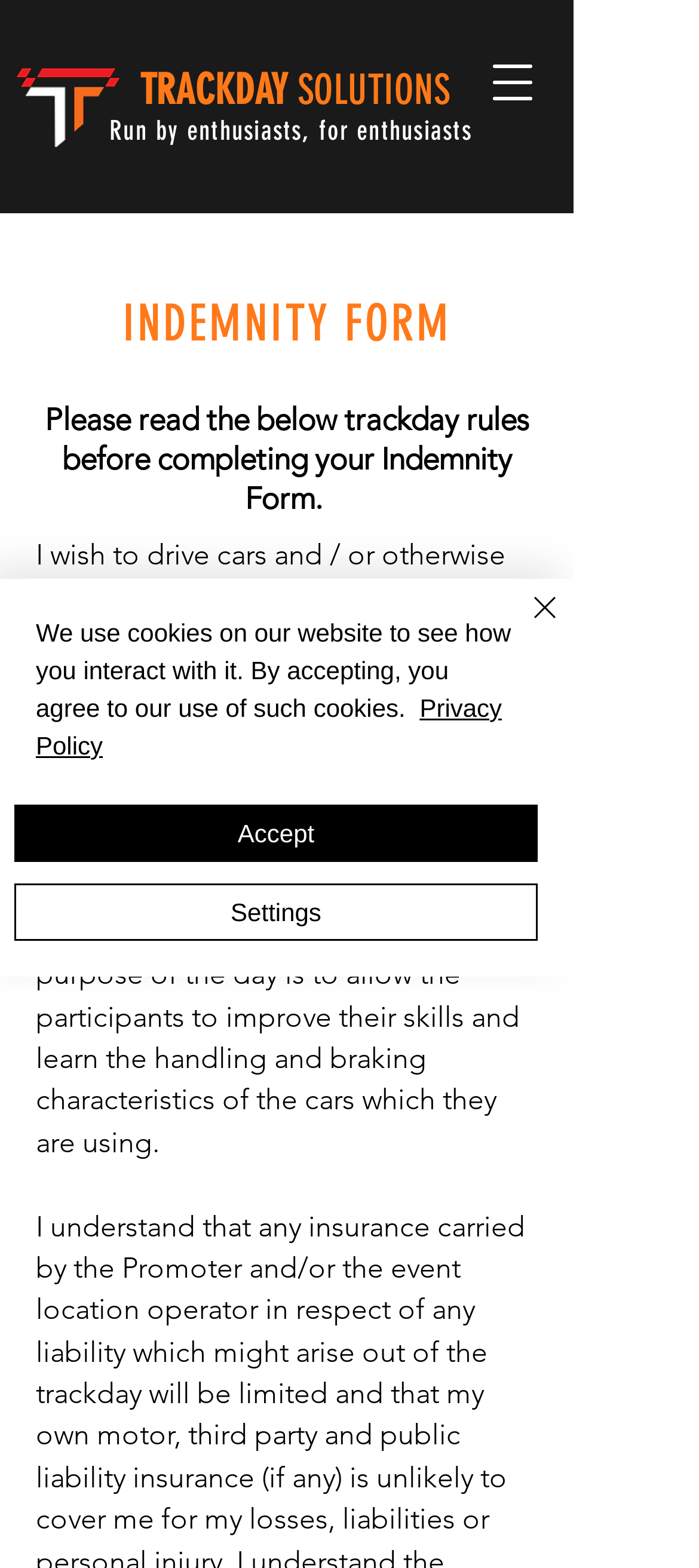Identify the bounding box coordinates for the UI element described by the following text: "Privacy Policy". Provide the coordinates as four float numbers between 0 and 1, in the format [left, top, right, bottom].

[0.051, 0.442, 0.718, 0.485]